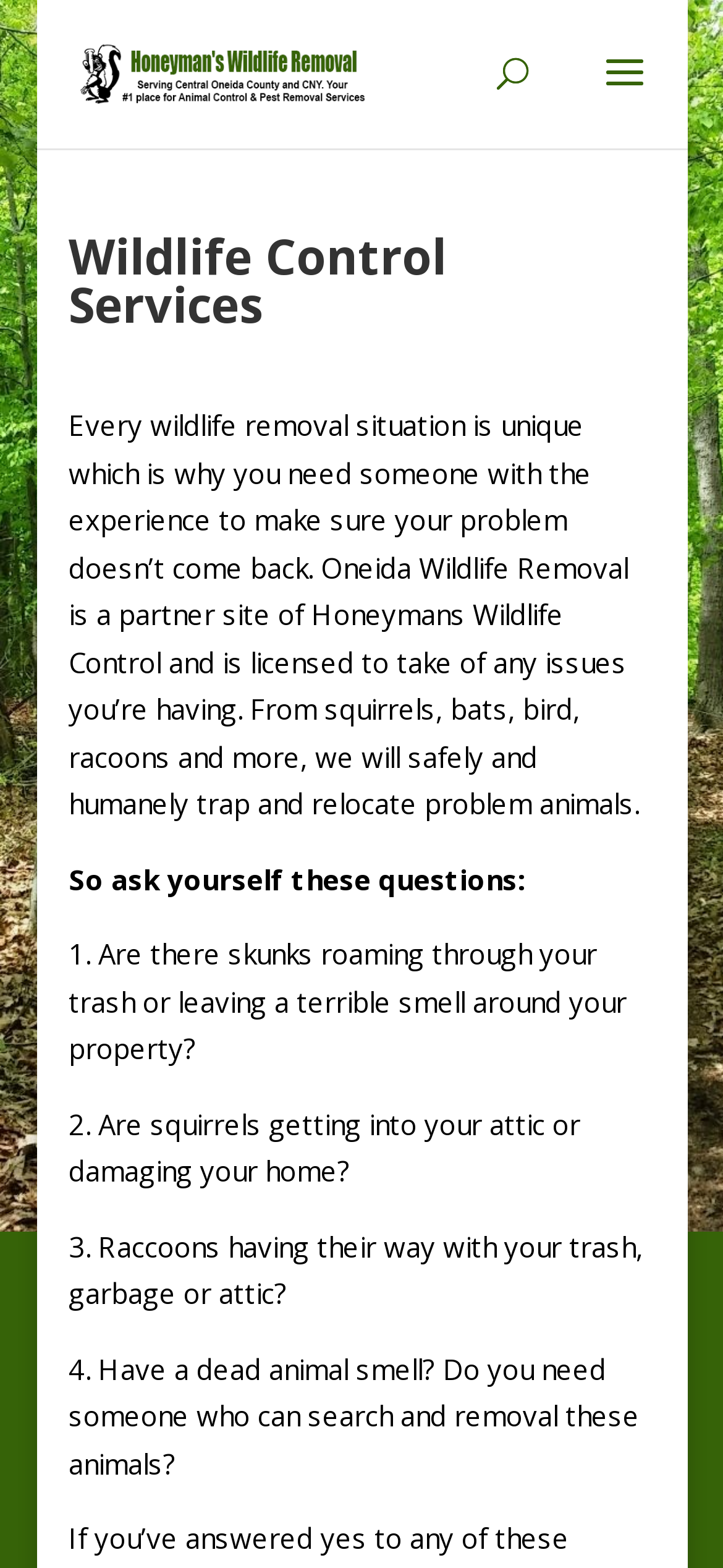Give a one-word or one-phrase response to the question: 
What type of services does the website offer?

Wildlife control services